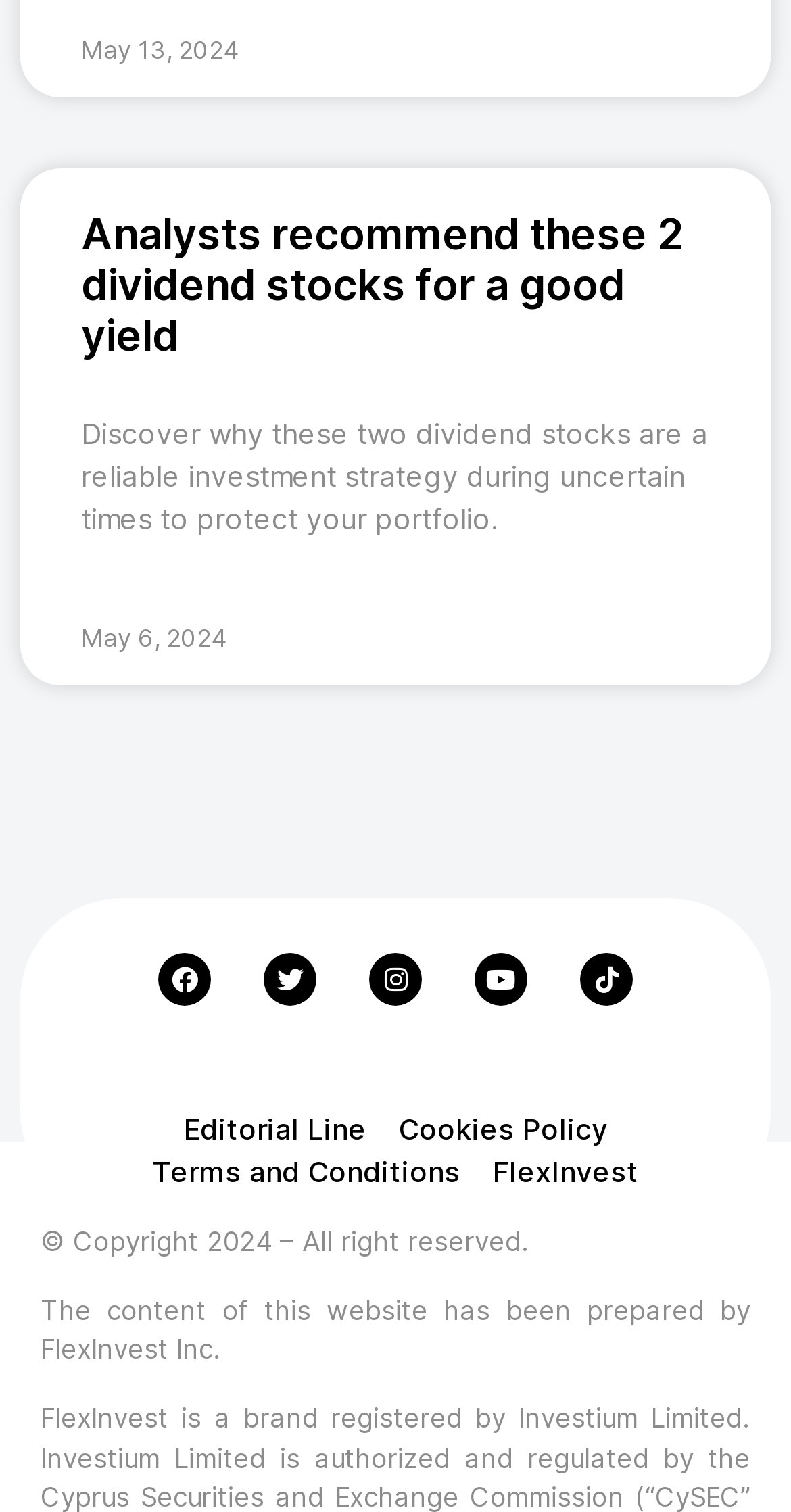Highlight the bounding box coordinates of the element you need to click to perform the following instruction: "Enter company name."

None